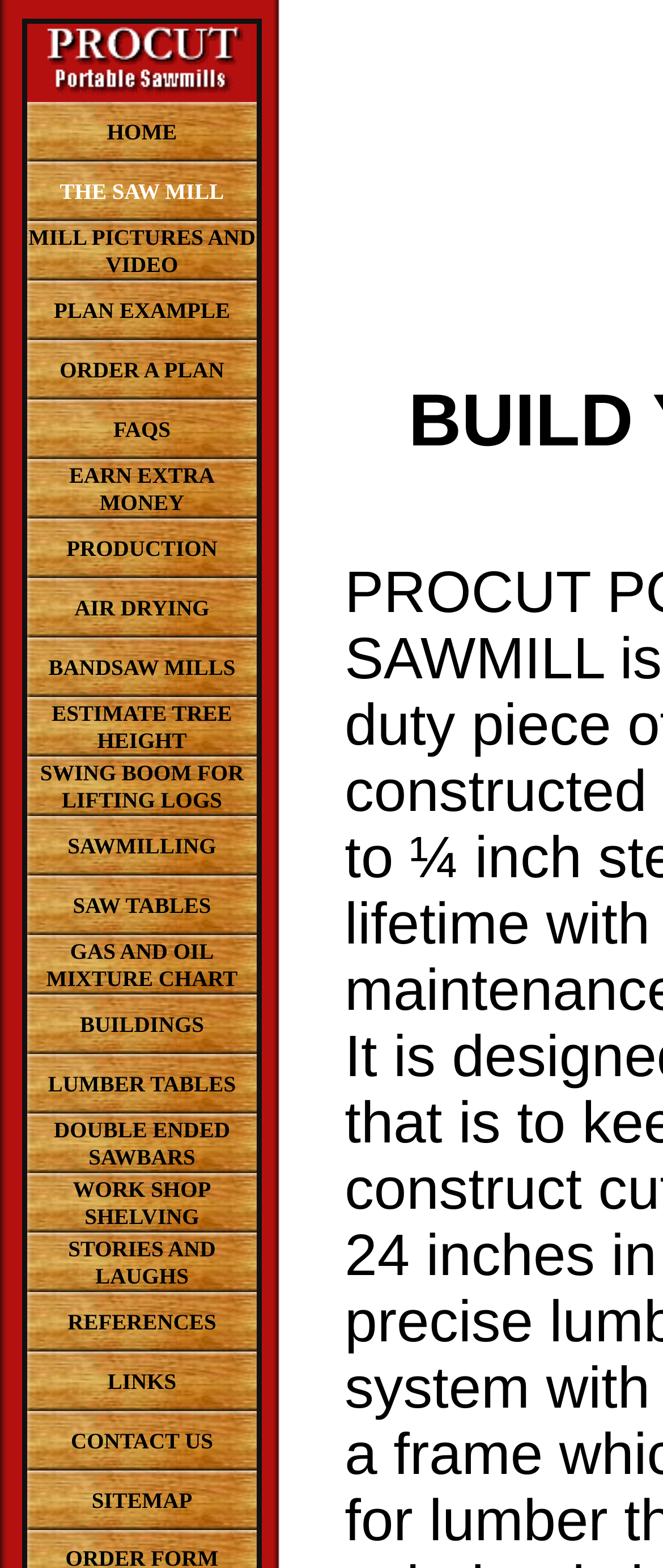Locate the bounding box of the UI element defined by this description: "Gas and Oil Mixture Chart". The coordinates should be given as four float numbers between 0 and 1, formatted as [left, top, right, bottom].

[0.07, 0.598, 0.358, 0.632]